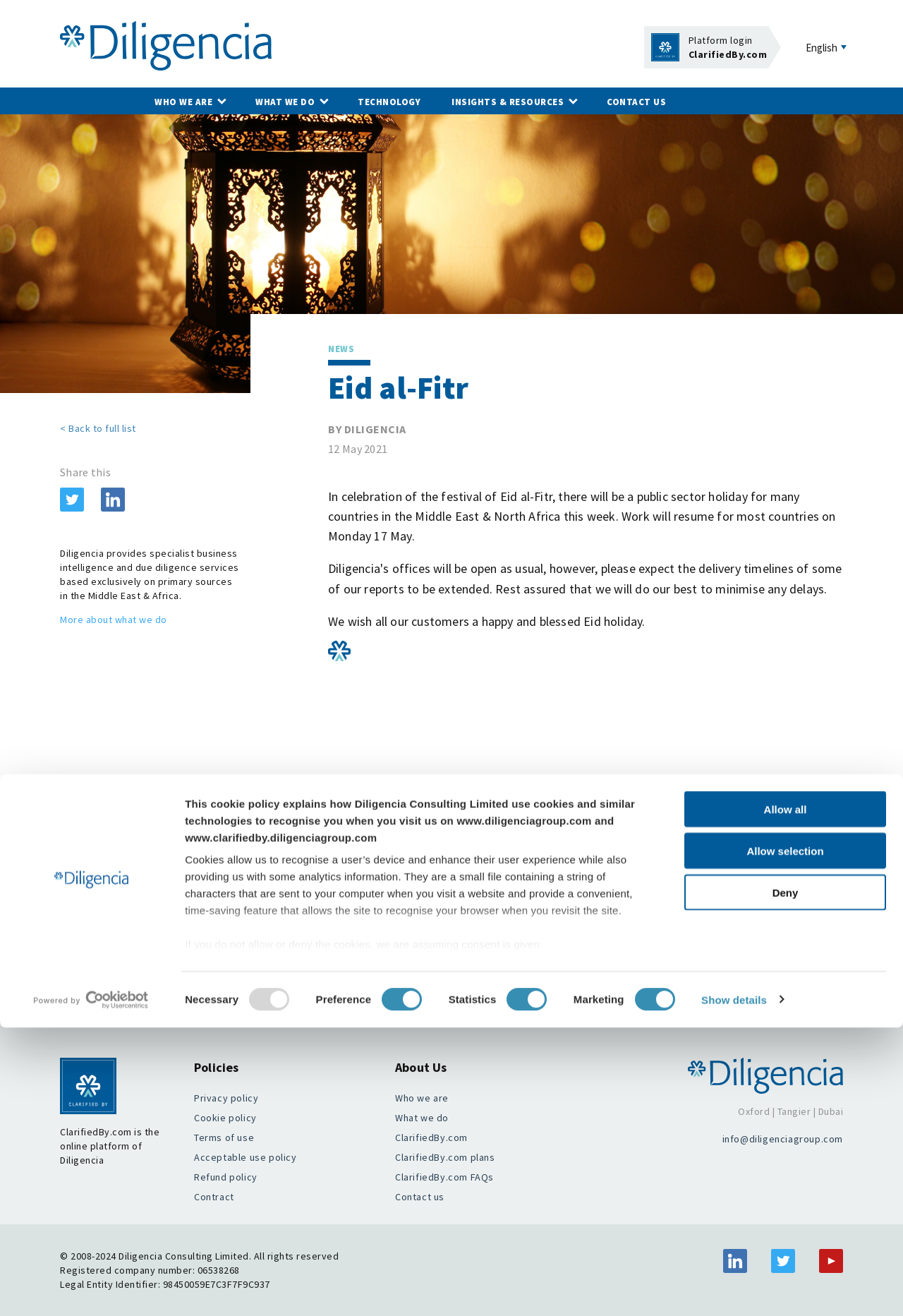What is the name of the company providing business intelligence and due diligence services?
Please respond to the question with a detailed and informative answer.

The company name can be found in the top-left corner of the webpage, where it says 'Diligencia' with a logo next to it. Additionally, the company name is mentioned in the text 'Diligencia provides specialist business intelligence and due diligence services based exclusively on primary sources in the Middle East & Africa.'